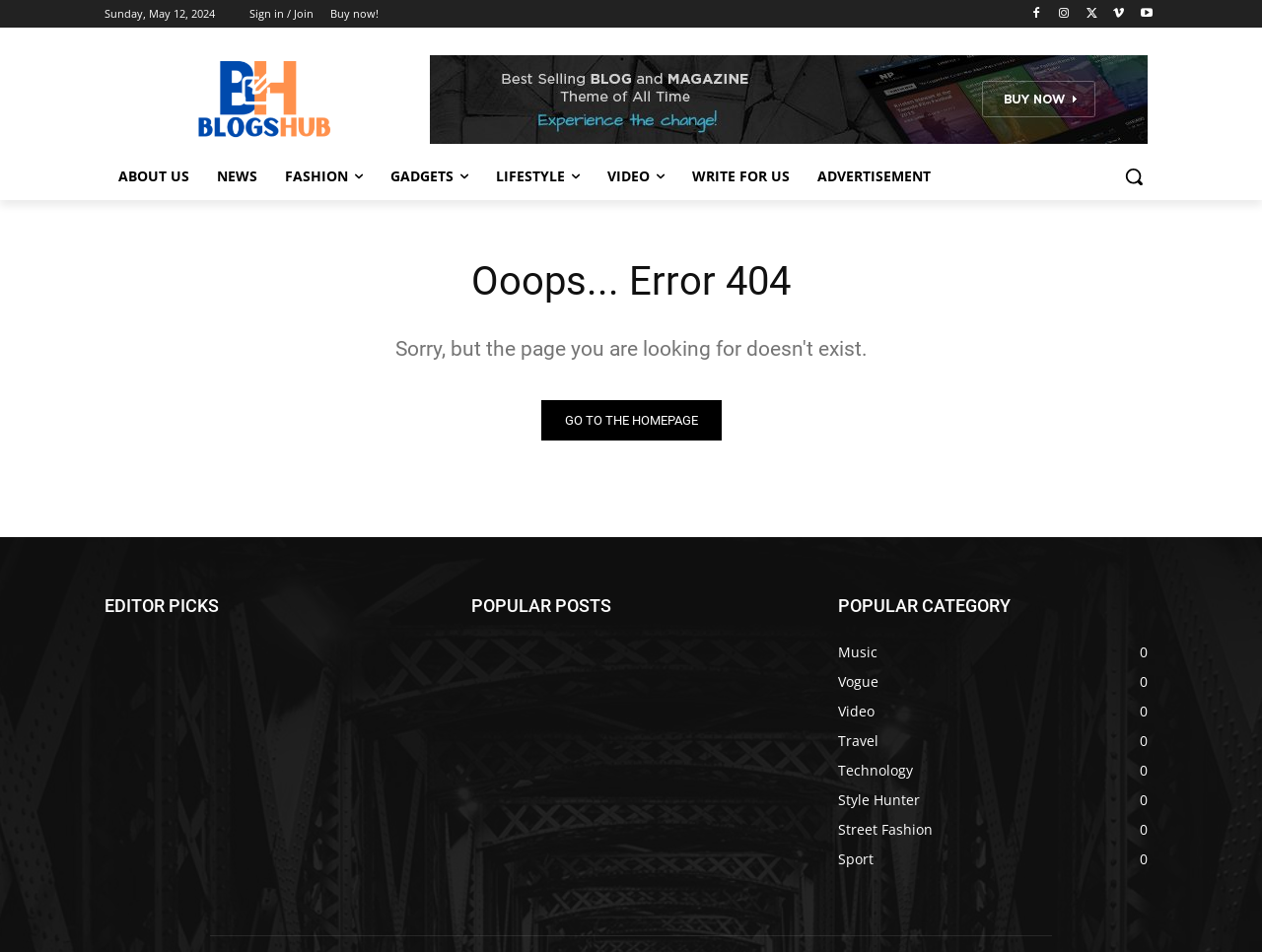What is the text on the button at the top right corner?
From the image, respond using a single word or phrase.

Search